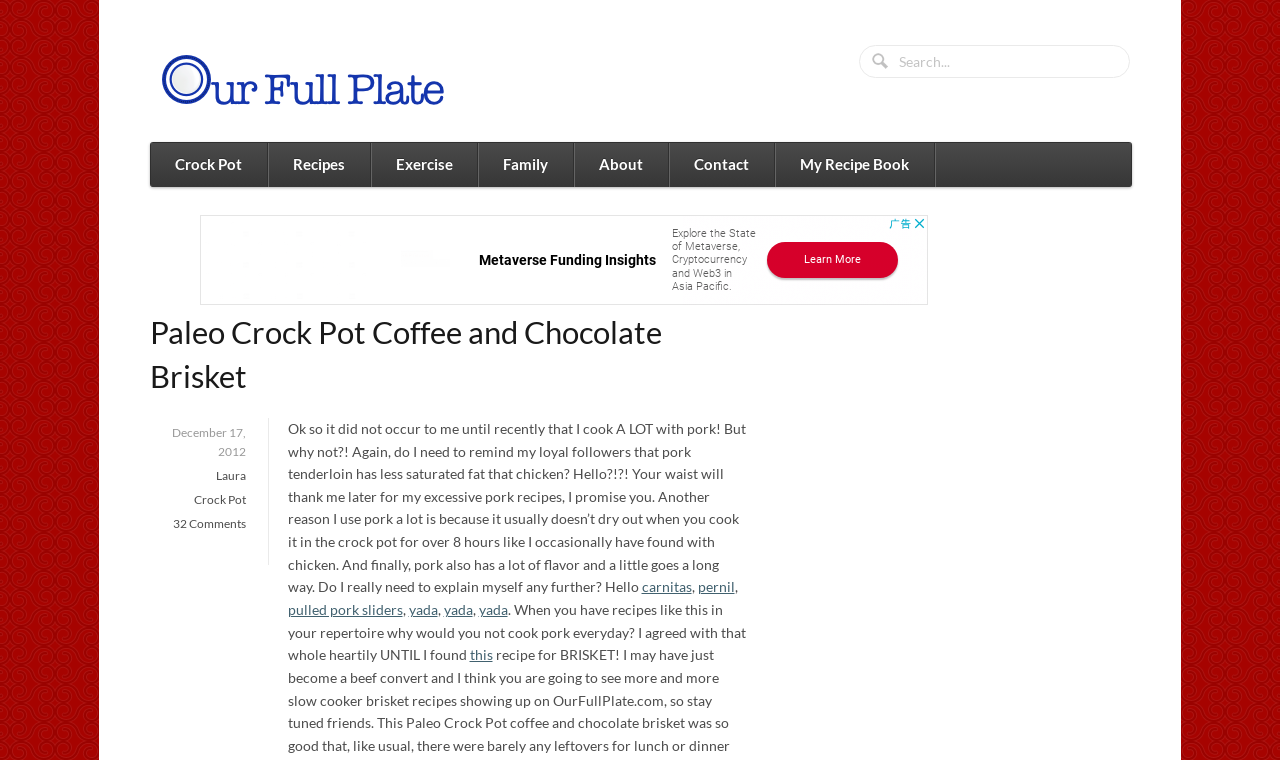Describe all the key features and sections of the webpage thoroughly.

This webpage is about a recipe blog, specifically featuring a Paleo Crock Pot Coffee and Chocolate Brisket recipe. At the top, there is a navigation menu with links to various sections of the blog, including "Crock Pot", "Recipes", "Exercise", "Family", "About", and "Contact". Next to the navigation menu, there is a search bar with a "Search" button.

Below the navigation menu, there is a large advertisement iframe. To the right of the advertisement, there is a header section with the title "Paleo Crock Pot Coffee and Chocolate Brisket" in a large font. Below the title, there is a section with the date "December 17, 2012", followed by links to the author "Laura" and categories "Crock Pot" and "32 Comments".

The main content of the webpage is a blog post about cooking with pork. The author explains why they cook with pork a lot, citing its low saturated fat content, flavor, and ability to stay moist when cooked for a long time. The text is interspersed with links to other recipes, such as "carnitas", "pernil", and "pulled pork sliders". The blog post continues below, discussing the author's enthusiasm for cooking with pork and sharing more recipe ideas.

Throughout the webpage, there are several links to other recipes and sections of the blog, as well as a prominent advertisement iframe at the top. The overall layout is organized, with clear headings and concise text.